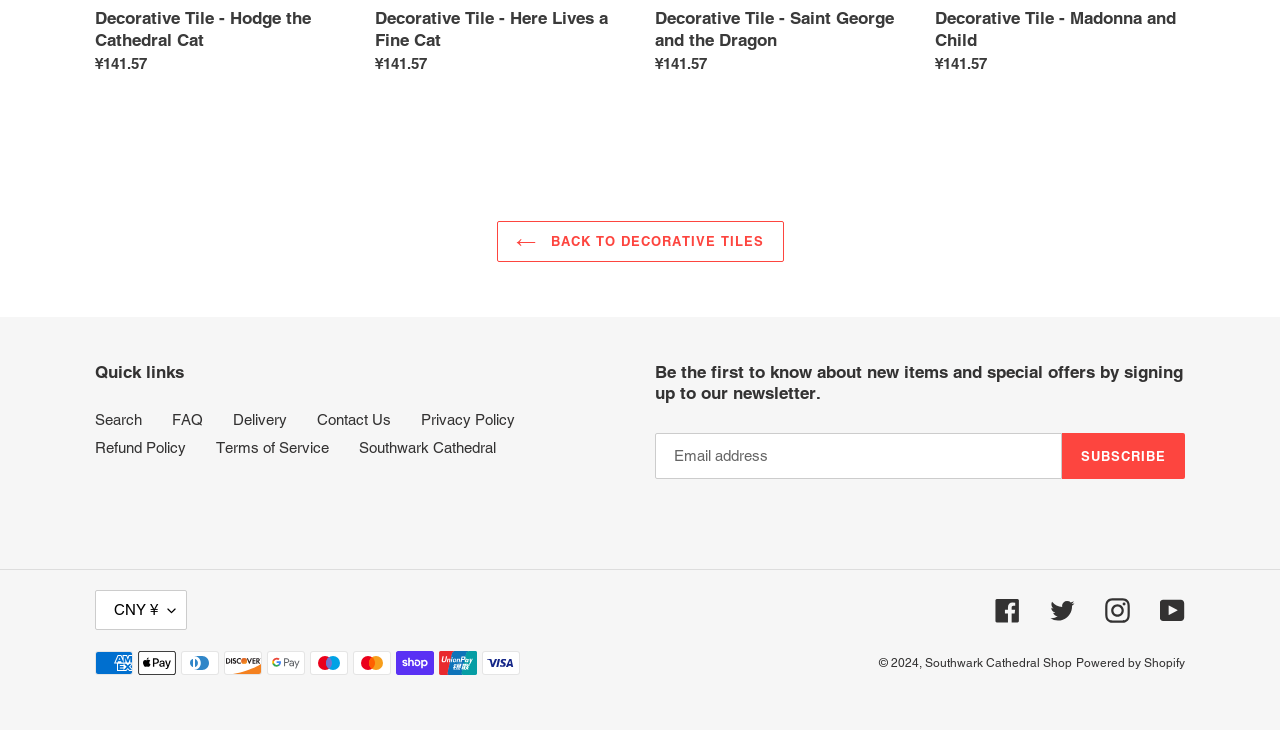What is the regular price of the item?
Please answer the question as detailed as possible based on the image.

The regular price of the item can be found in the description list details, which are repeated four times on the webpage. Each detail has a static text element with the price '¥141.57'.